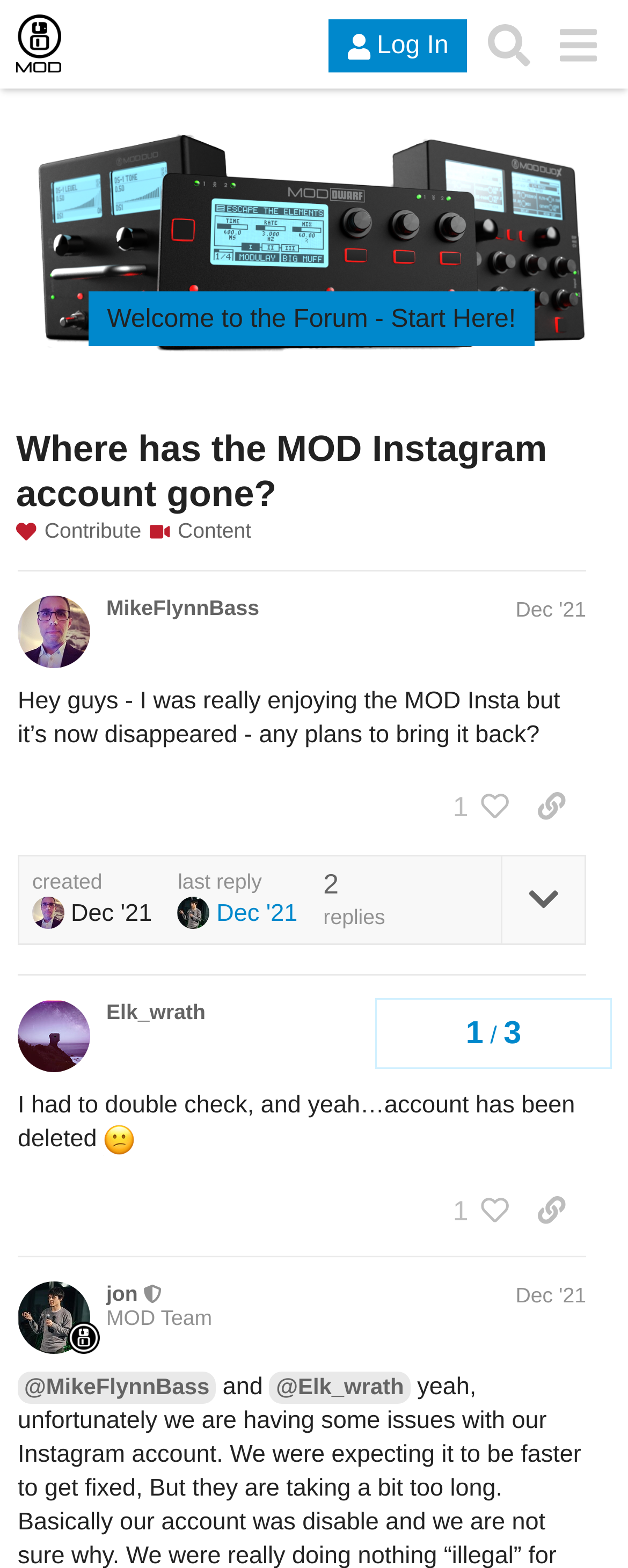Can you find the bounding box coordinates for the element that needs to be clicked to execute this instruction: "Share a link to a post"? The coordinates should be given as four float numbers between 0 and 1, i.e., [left, top, right, bottom].

[0.823, 0.495, 0.933, 0.535]